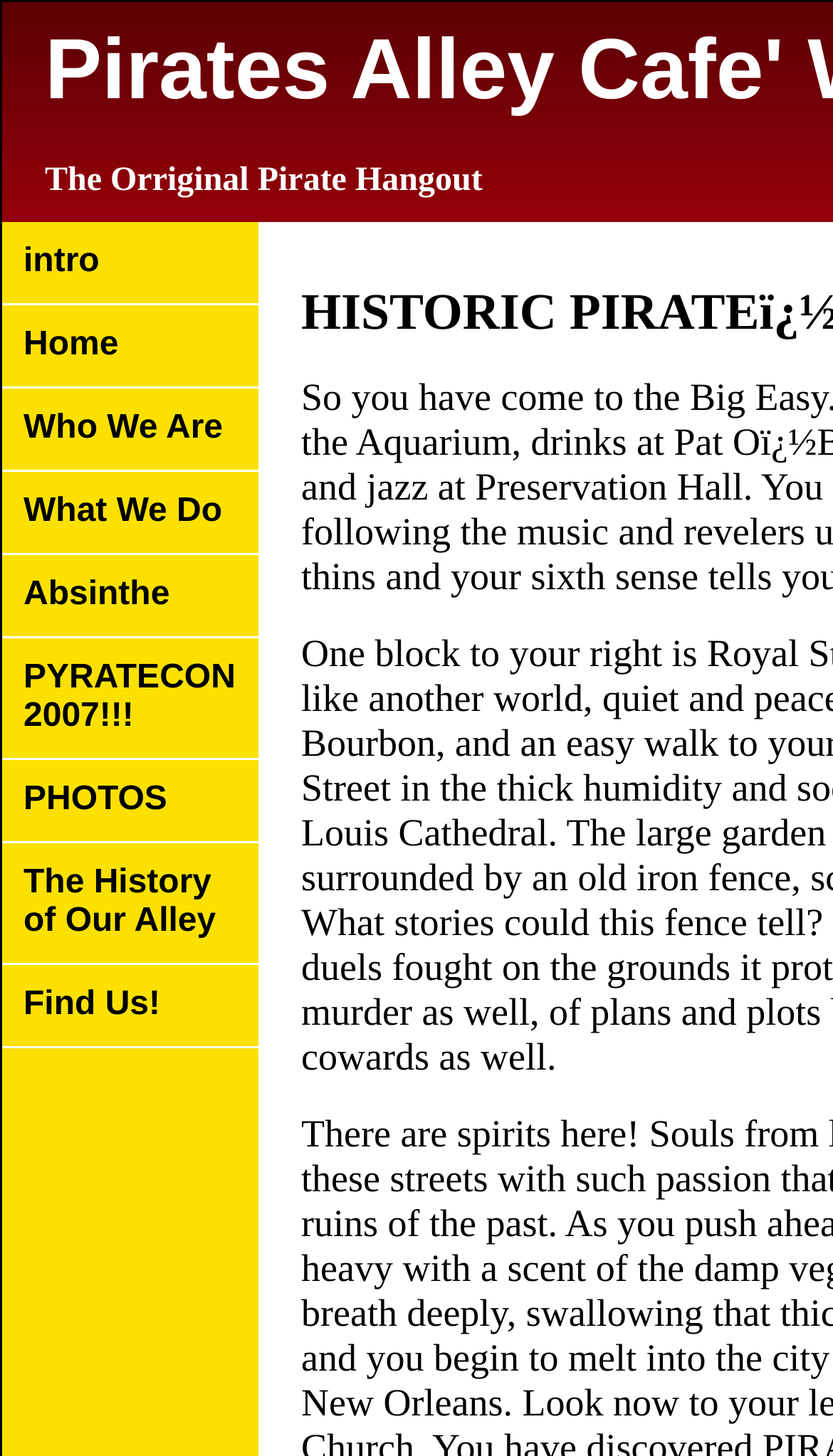Give a one-word or phrase response to the following question: What is the first menu item?

intro